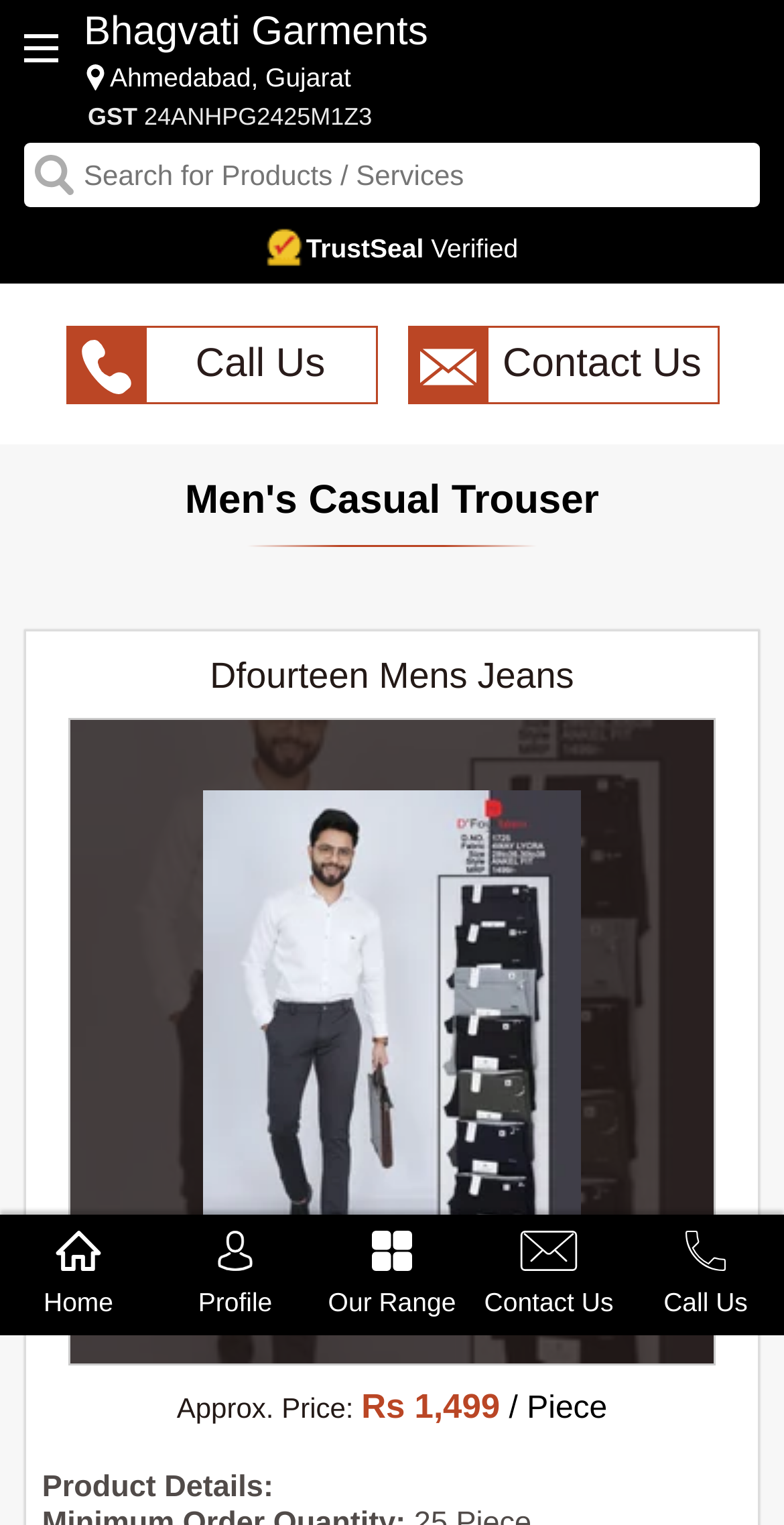Identify the bounding box coordinates for the element that needs to be clicked to fulfill this instruction: "View the 'Privacy notice'". Provide the coordinates in the format of four float numbers between 0 and 1: [left, top, right, bottom].

None